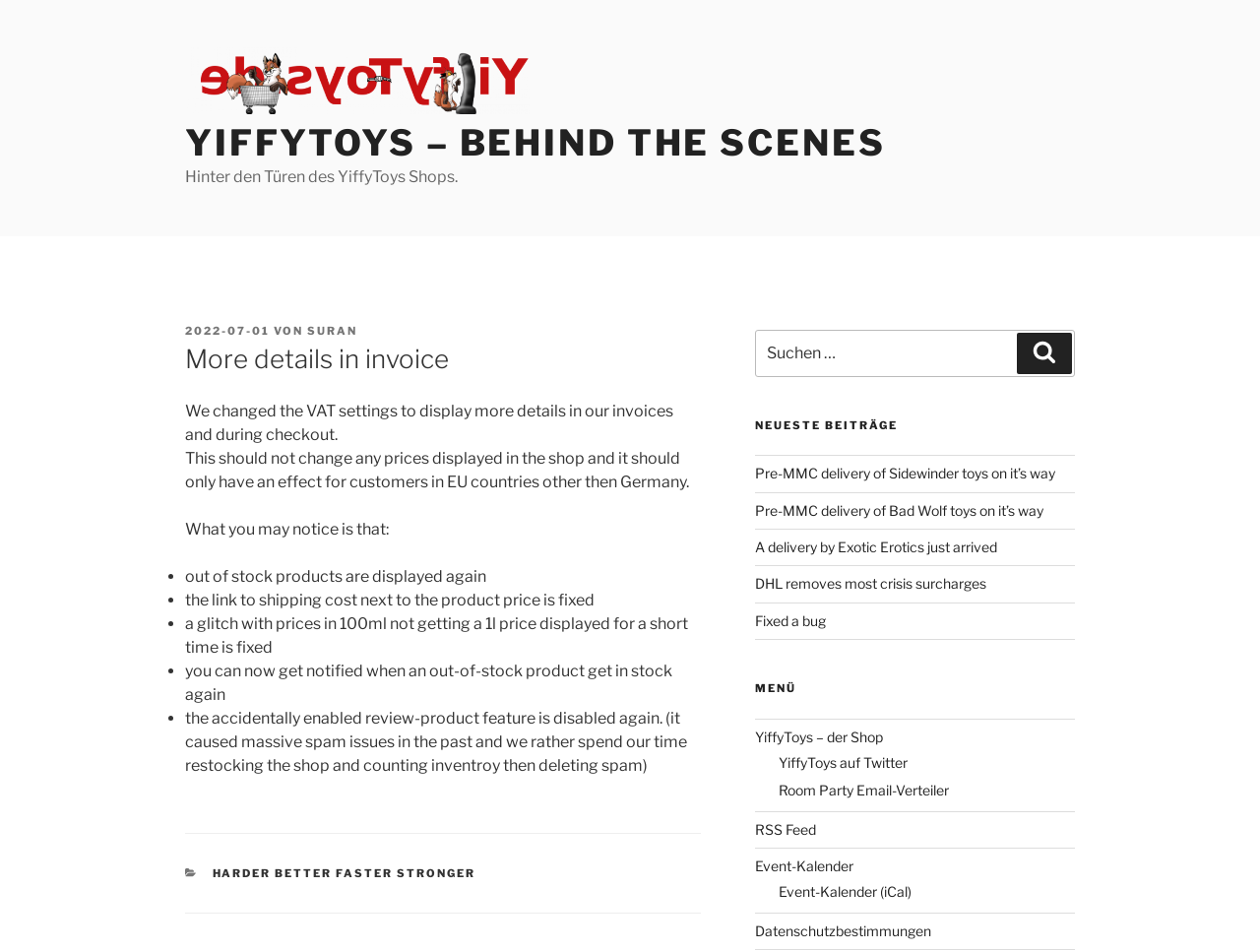Please specify the bounding box coordinates of the region to click in order to perform the following instruction: "Go to the shop".

[0.599, 0.765, 0.7, 0.782]